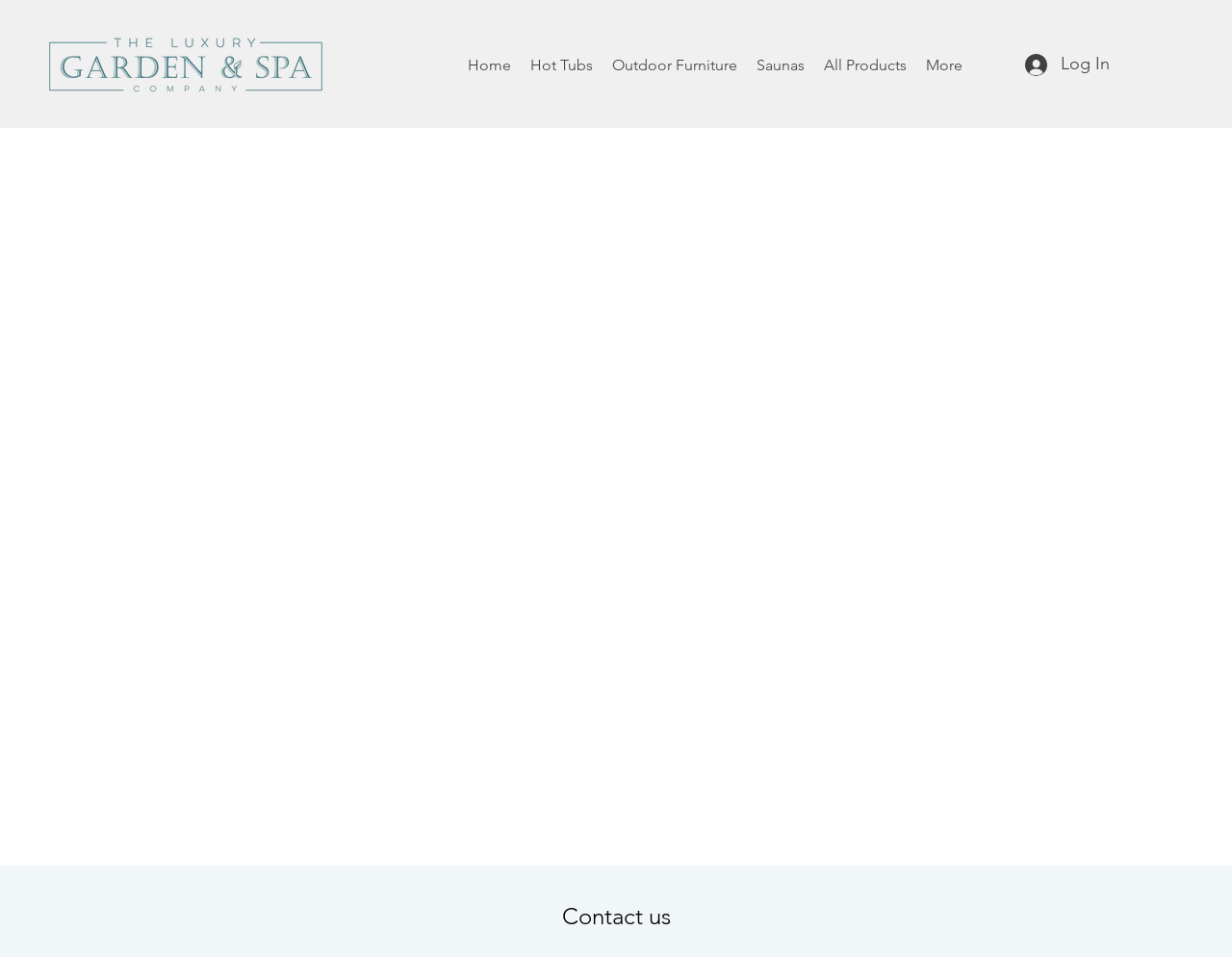Respond to the question below with a concise word or phrase:
What is the company name of the website?

The Luxury Garden and Spa Company